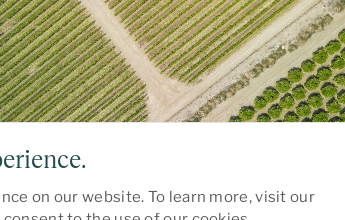Given the content of the image, can you provide a detailed answer to the question?
What is the theme reflected in the image?

The caption states that the image 'reflects the theme of growth and advancement in agriculture', indicating that the theme reflected in the image is growth and advancement.